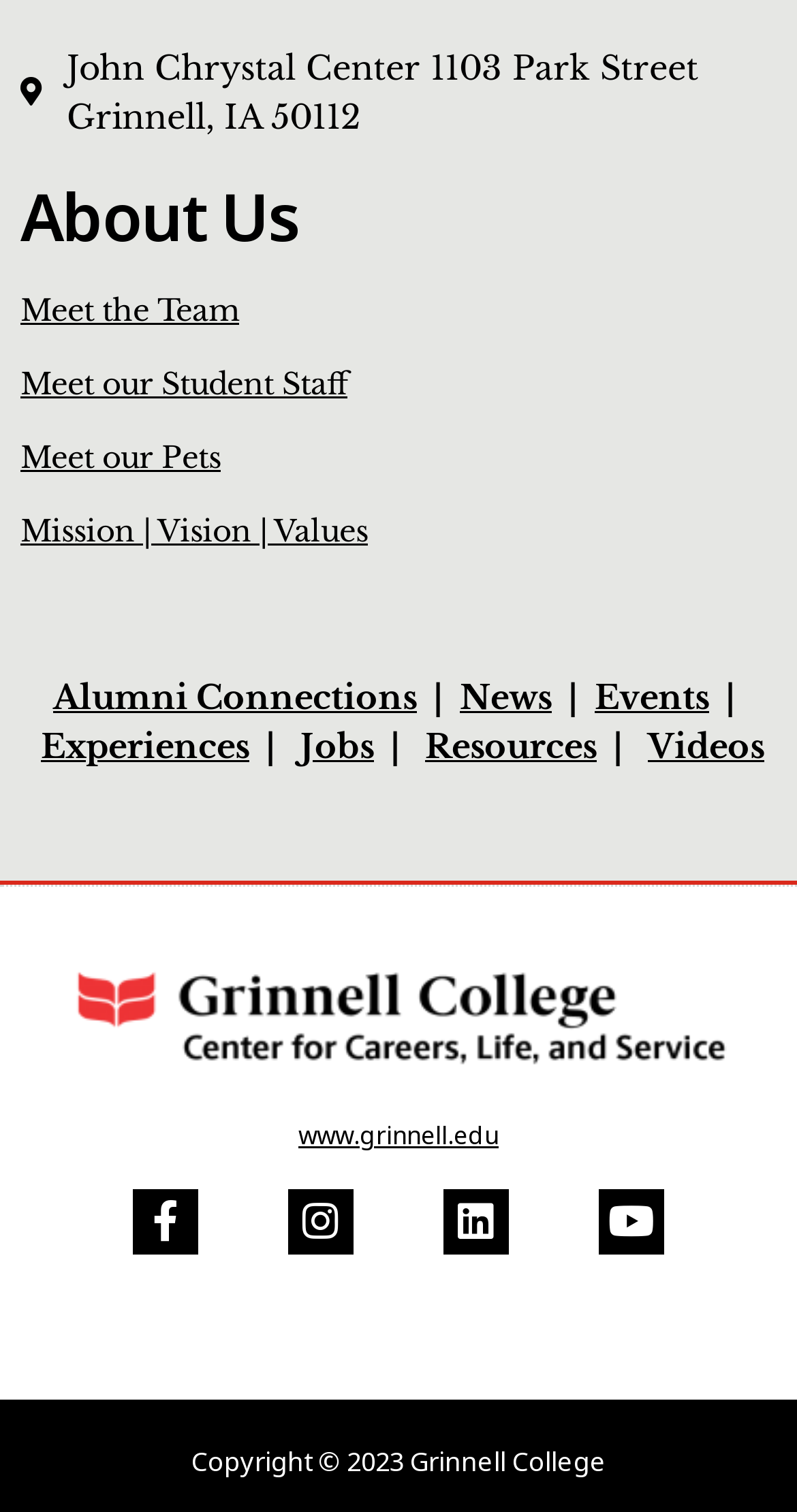Please specify the bounding box coordinates of the area that should be clicked to accomplish the following instruction: "Click Meet the Team". The coordinates should consist of four float numbers between 0 and 1, i.e., [left, top, right, bottom].

[0.026, 0.193, 0.3, 0.218]